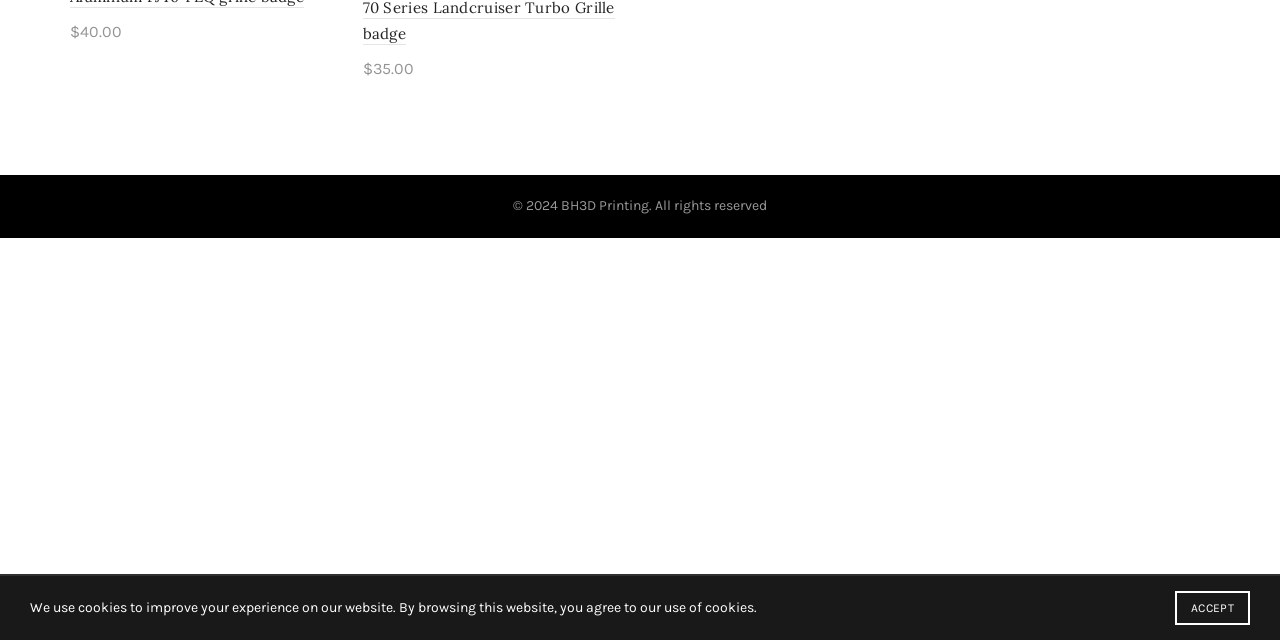Determine the bounding box for the UI element that matches this description: "BH3D Printing".

[0.438, 0.308, 0.507, 0.335]